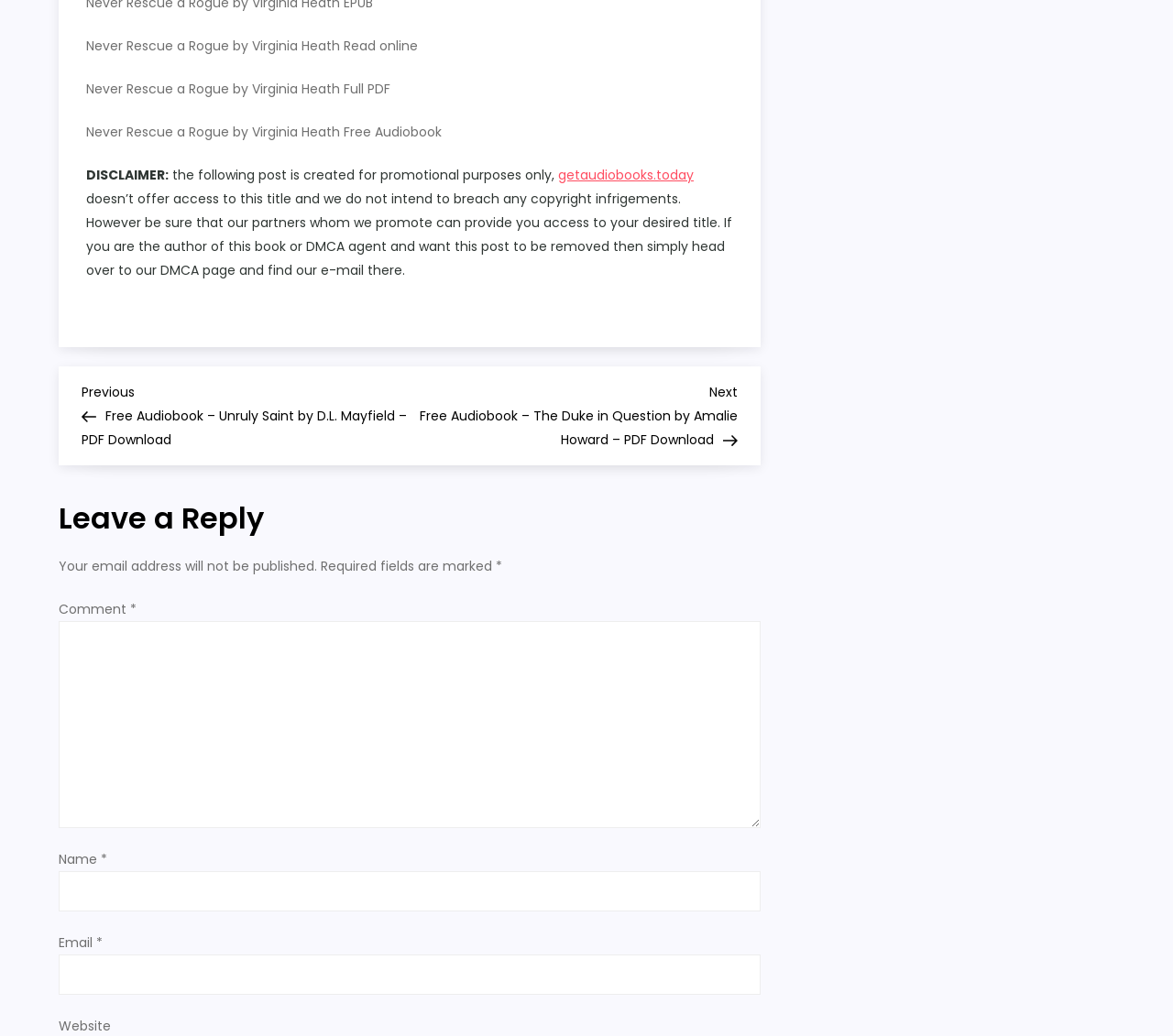Reply to the question with a brief word or phrase: What is the title of the book?

Never Rescue a Rogue